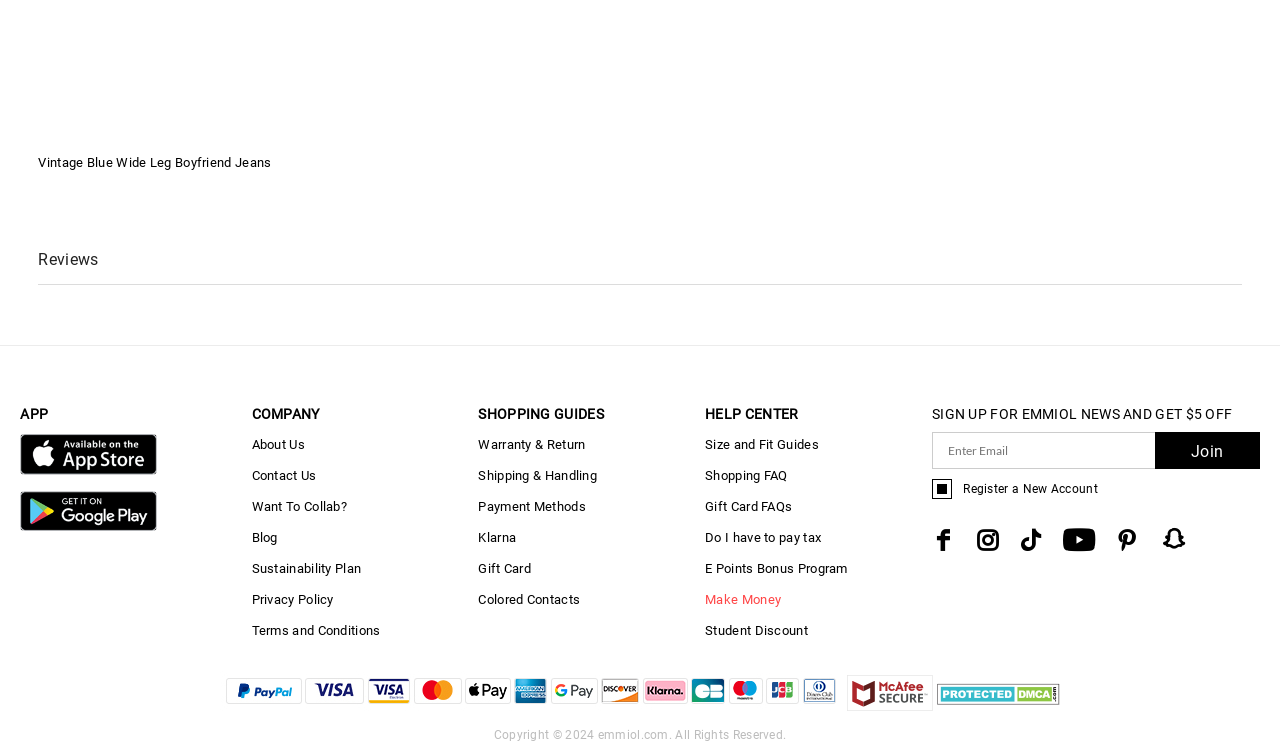Locate the bounding box coordinates for the element described below: "Contact Us". The coordinates must be four float values between 0 and 1, formatted as [left, top, right, bottom].

[0.197, 0.62, 0.247, 0.64]